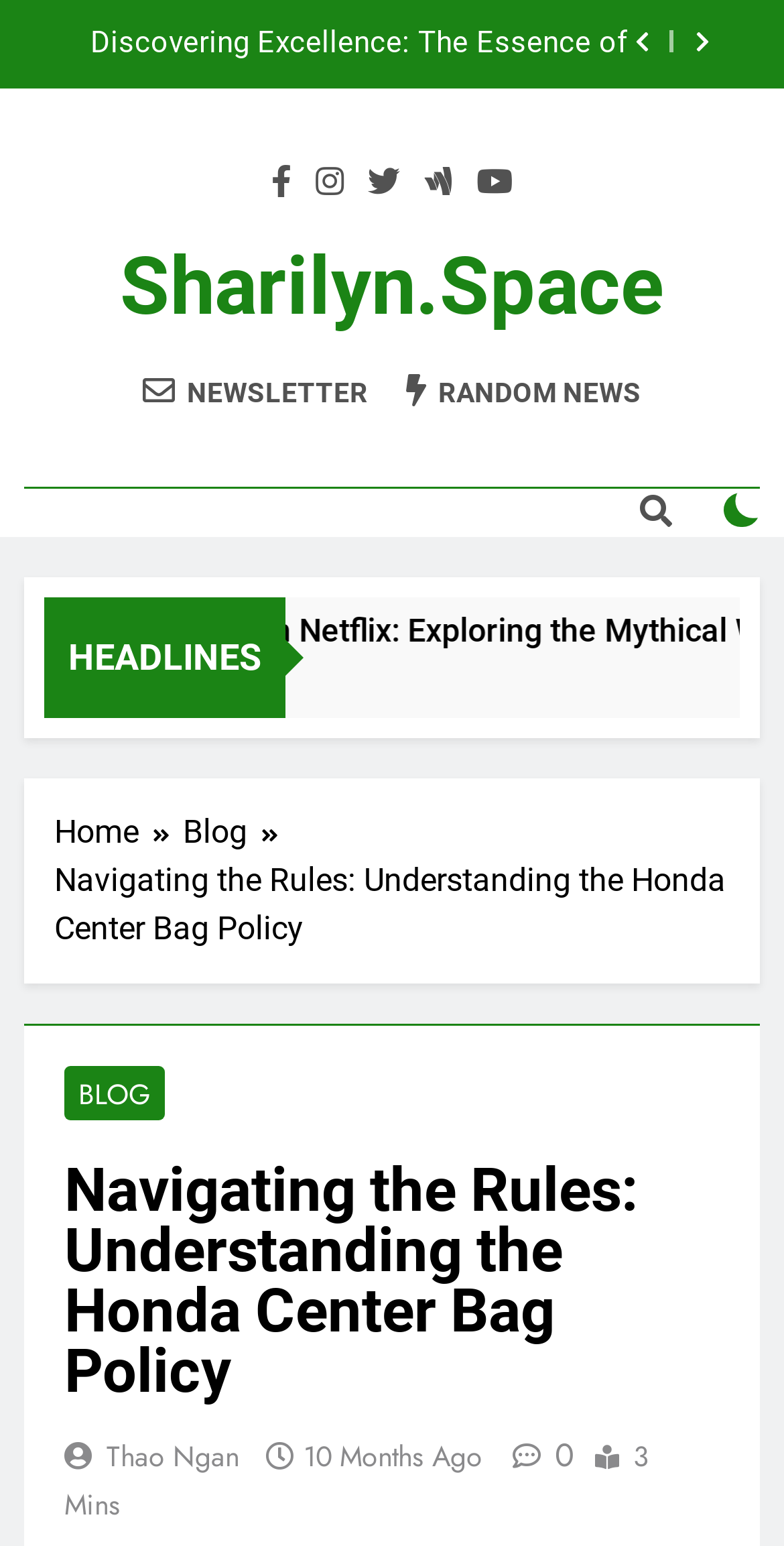Can you provide the bounding box coordinates for the element that should be clicked to implement the instruction: "Subscribe to the newsletter"?

[0.182, 0.241, 0.469, 0.265]